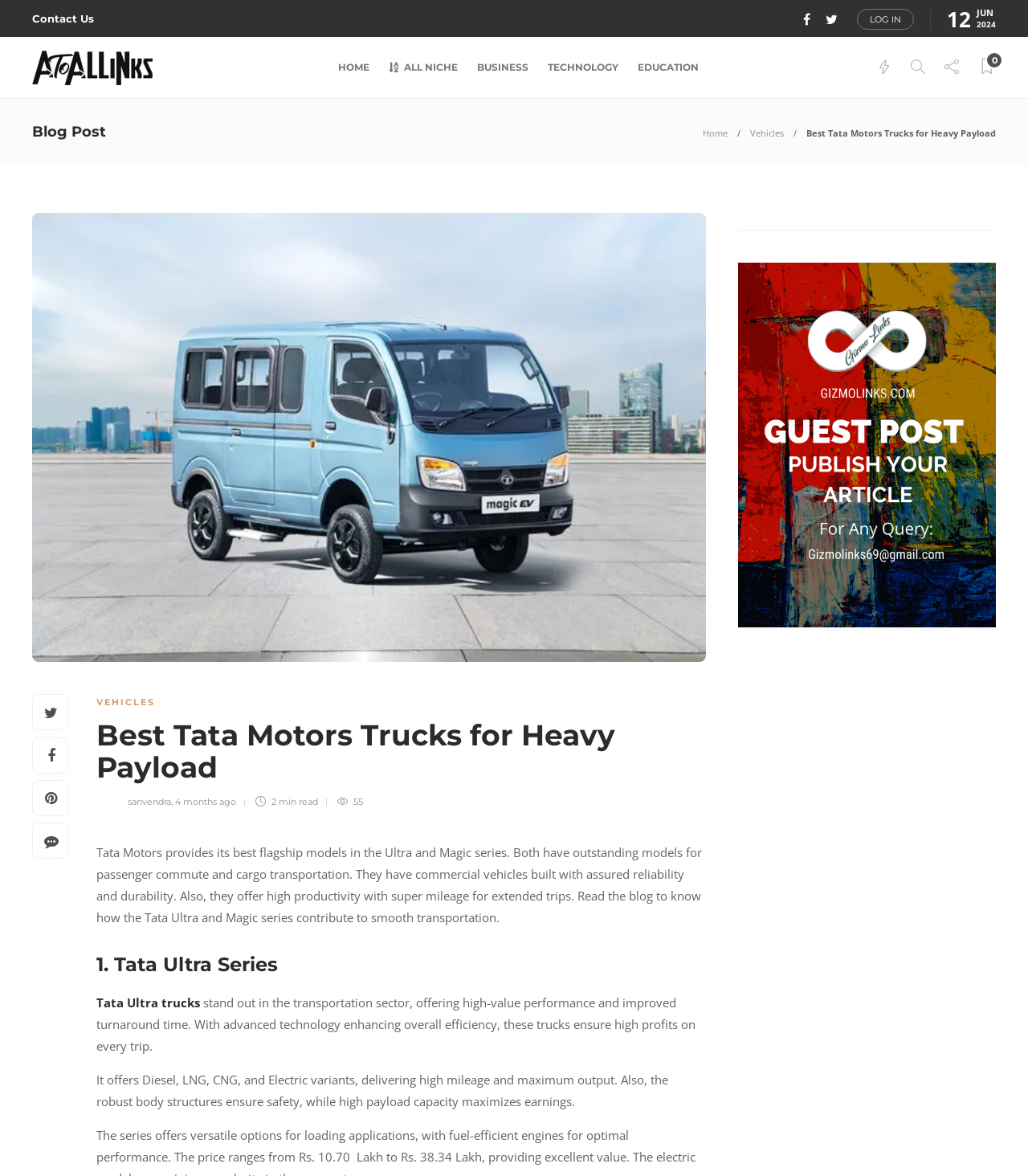Identify the bounding box coordinates of the clickable region necessary to fulfill the following instruction: "Read the blog post about Tata Motors trucks". The bounding box coordinates should be four float numbers between 0 and 1, i.e., [left, top, right, bottom].

[0.784, 0.108, 0.969, 0.118]